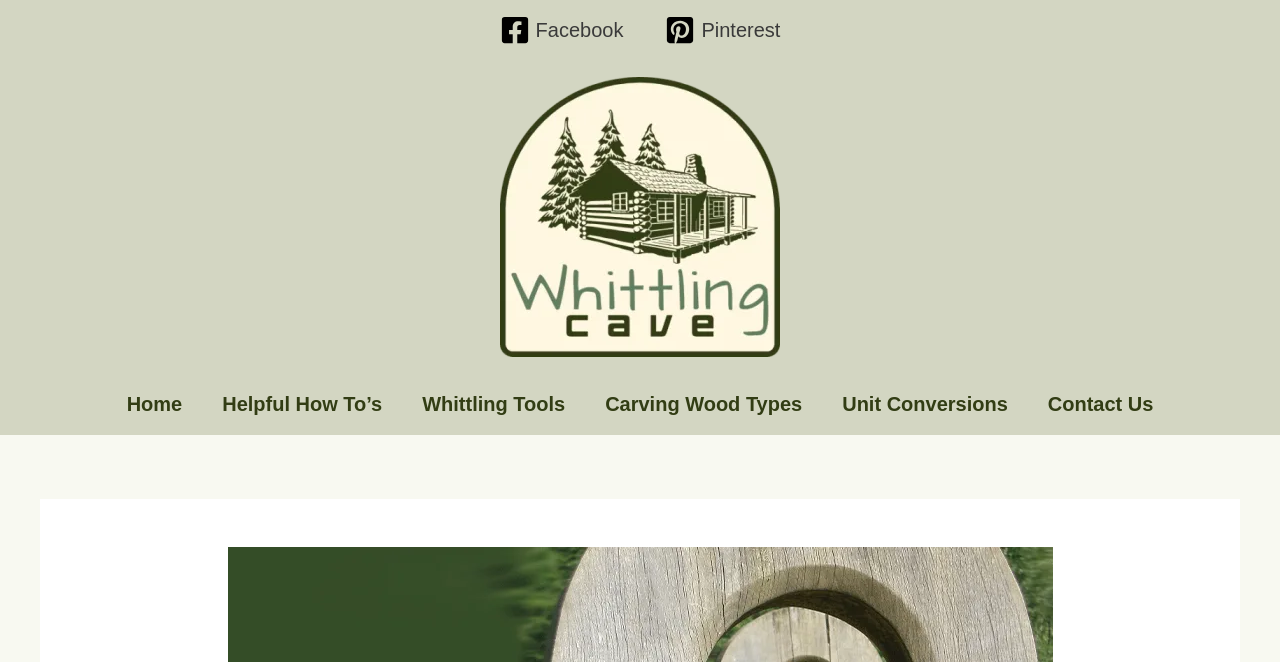What is the name of the website?
Please provide a single word or phrase as the answer based on the screenshot.

Whittling Cave